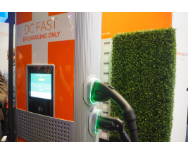What material is used on the vertical panel of the charging station?
From the image, provide a succinct answer in one word or a short phrase.

Artificial grass